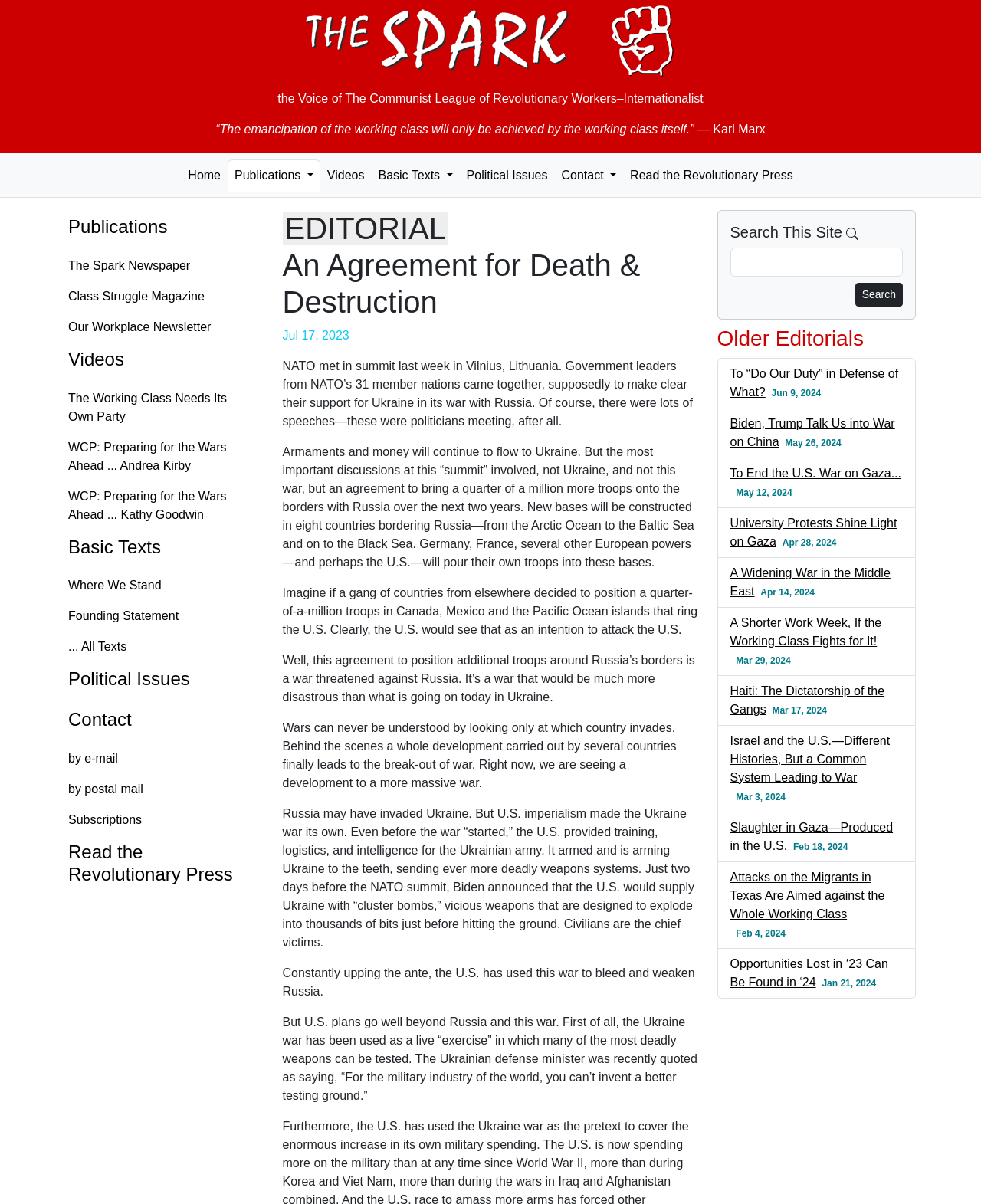Find the bounding box coordinates for the area that must be clicked to perform this action: "Click on the 'Home' link".

[0.185, 0.132, 0.232, 0.159]